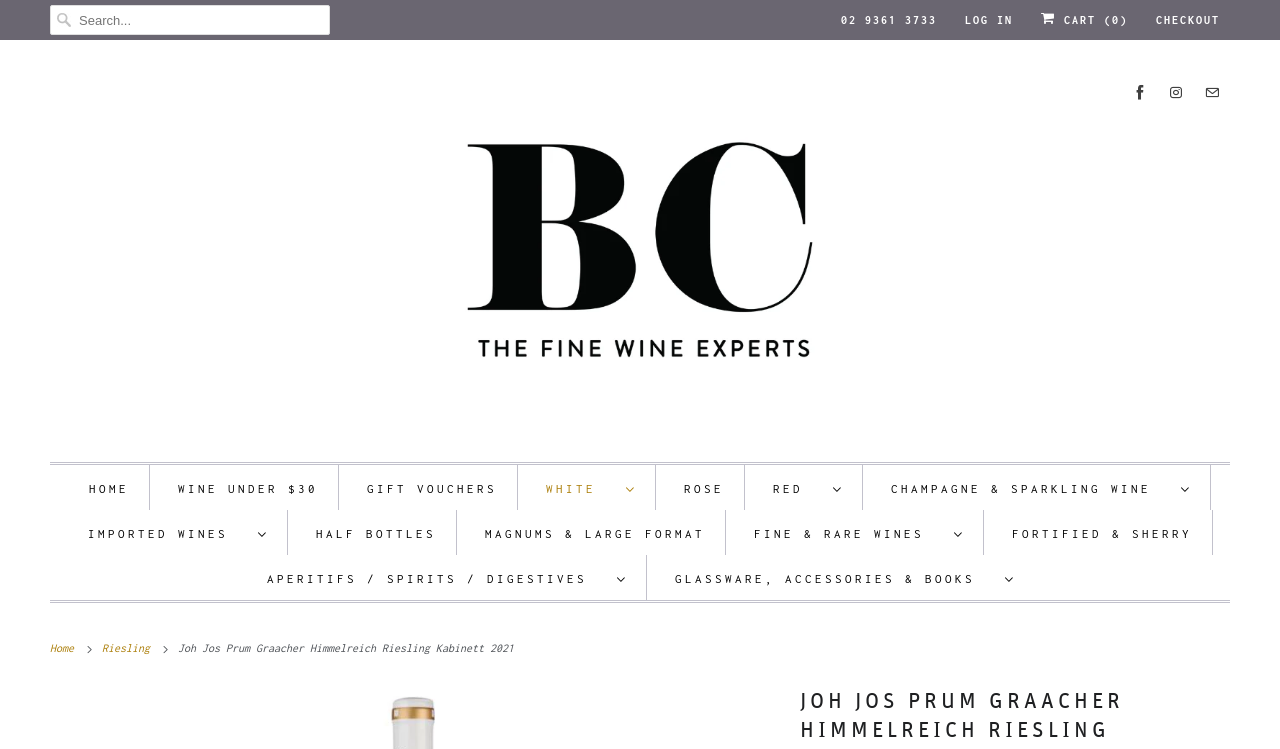Find the bounding box coordinates for the area you need to click to carry out the instruction: "Search for a wine". The coordinates should be four float numbers between 0 and 1, indicated as [left, top, right, bottom].

[0.039, 0.007, 0.258, 0.047]